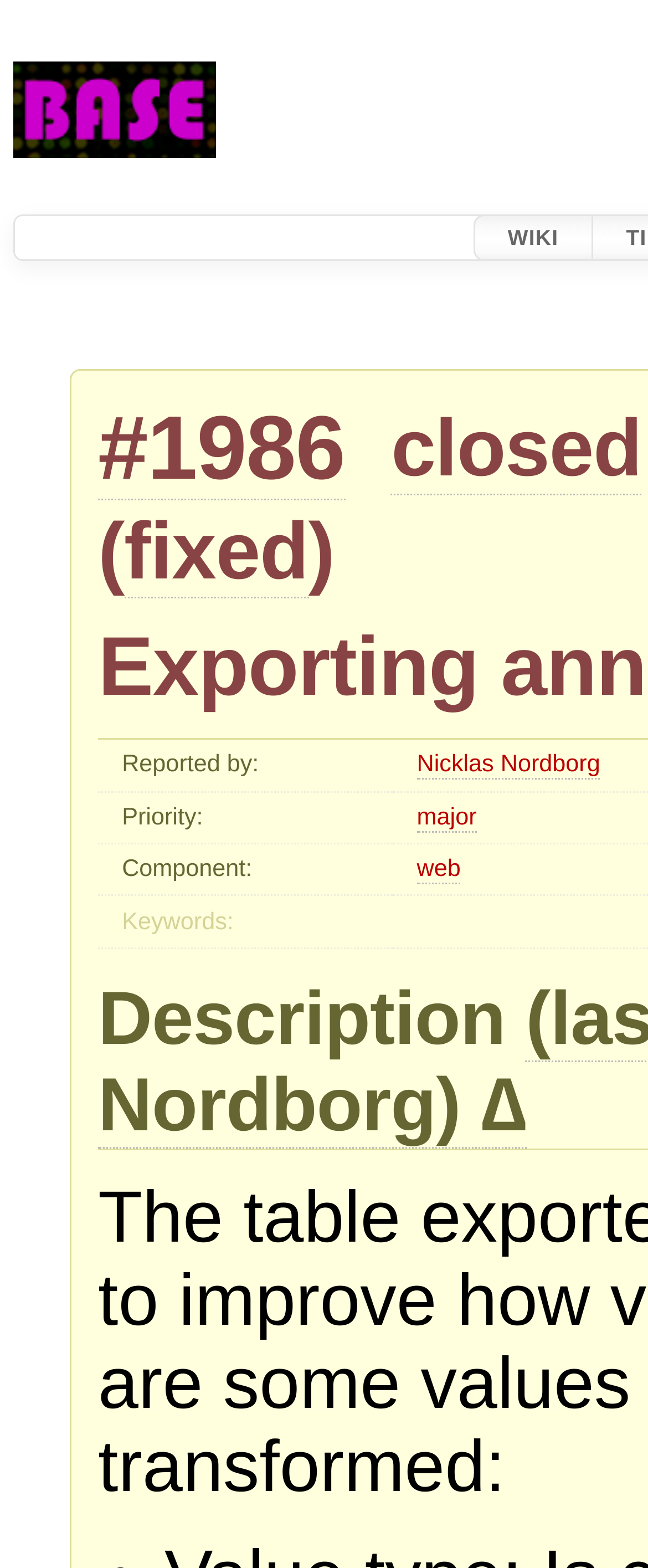Can you extract the headline from the webpage for me?

Exporting annotation type columns